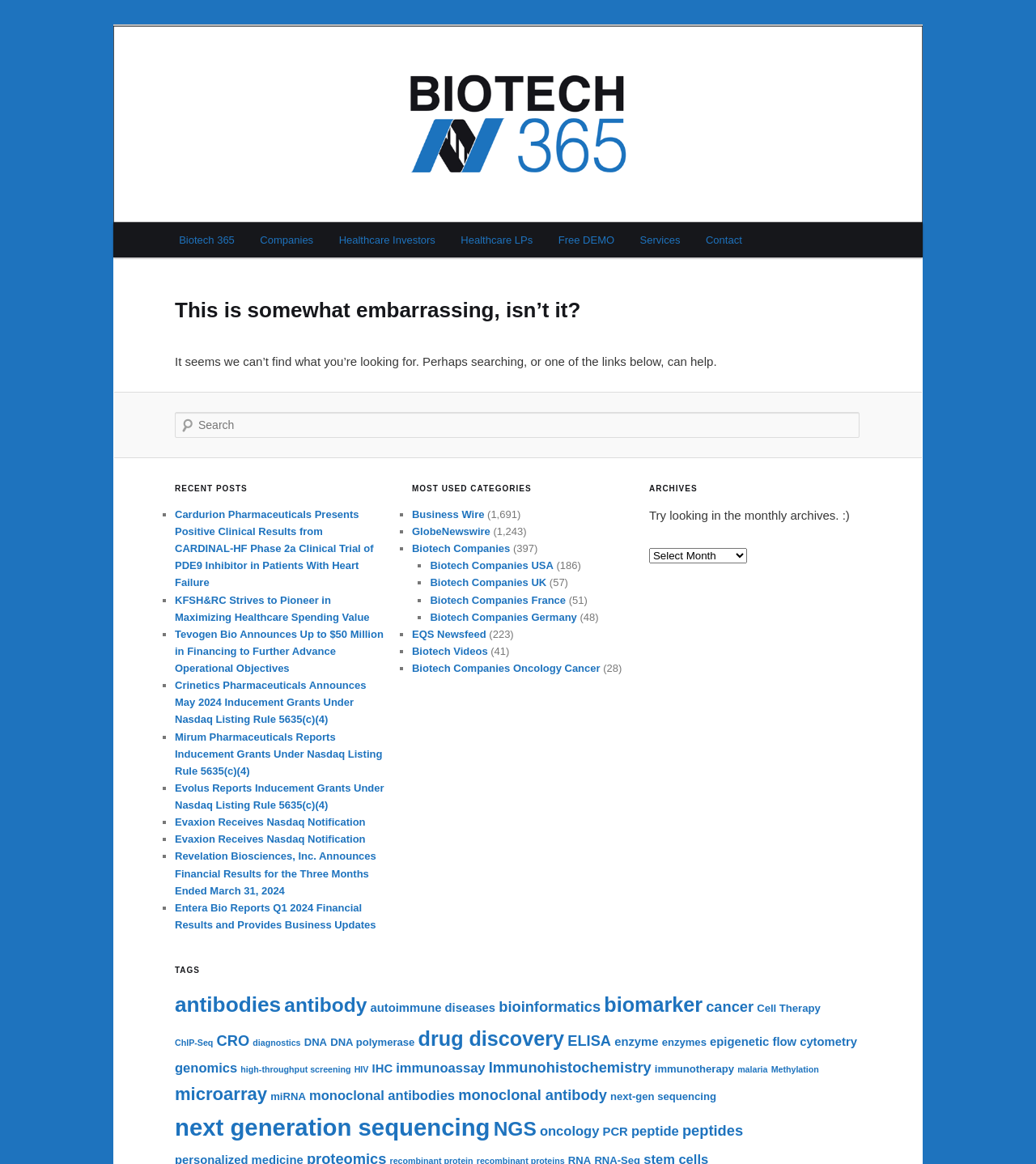Is there a search function?
Provide a short answer using one word or a brief phrase based on the image.

Yes